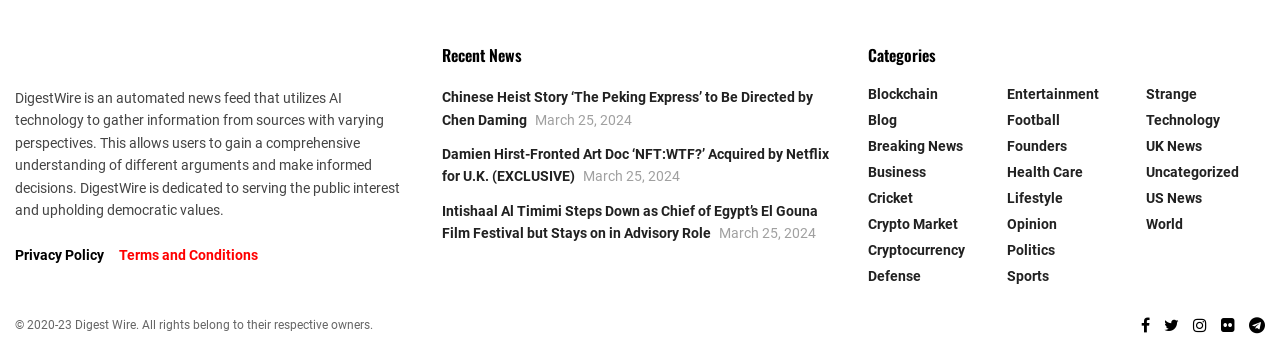Please provide a detailed answer to the question below by examining the image:
What is the copyright information provided on the webpage?

The copyright information is provided at the bottom of the webpage, stating '© 2020-23 Digest Wire. All rights belong to their respective owners.'